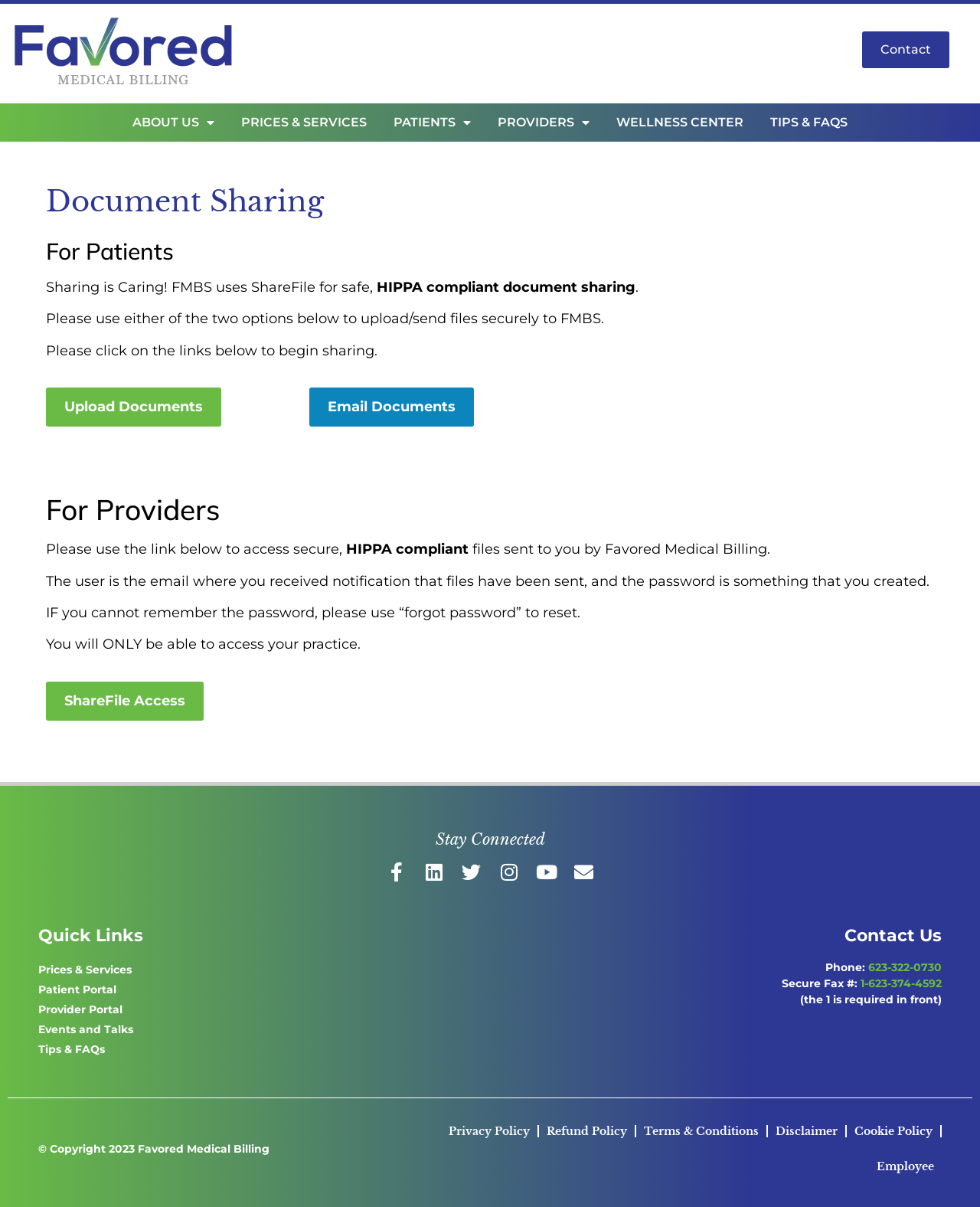Predict the bounding box coordinates of the area that should be clicked to accomplish the following instruction: "Click on Contact". The bounding box coordinates should consist of four float numbers between 0 and 1, i.e., [left, top, right, bottom].

[0.88, 0.026, 0.969, 0.056]